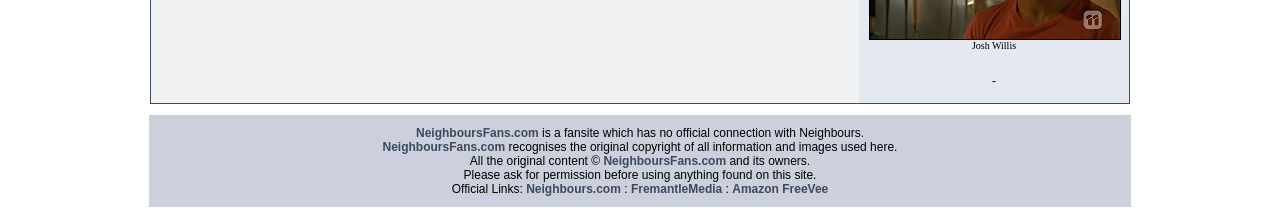What is the purpose of the fansite?
Look at the image and answer with only one word or phrase.

No official connection with Neighbours